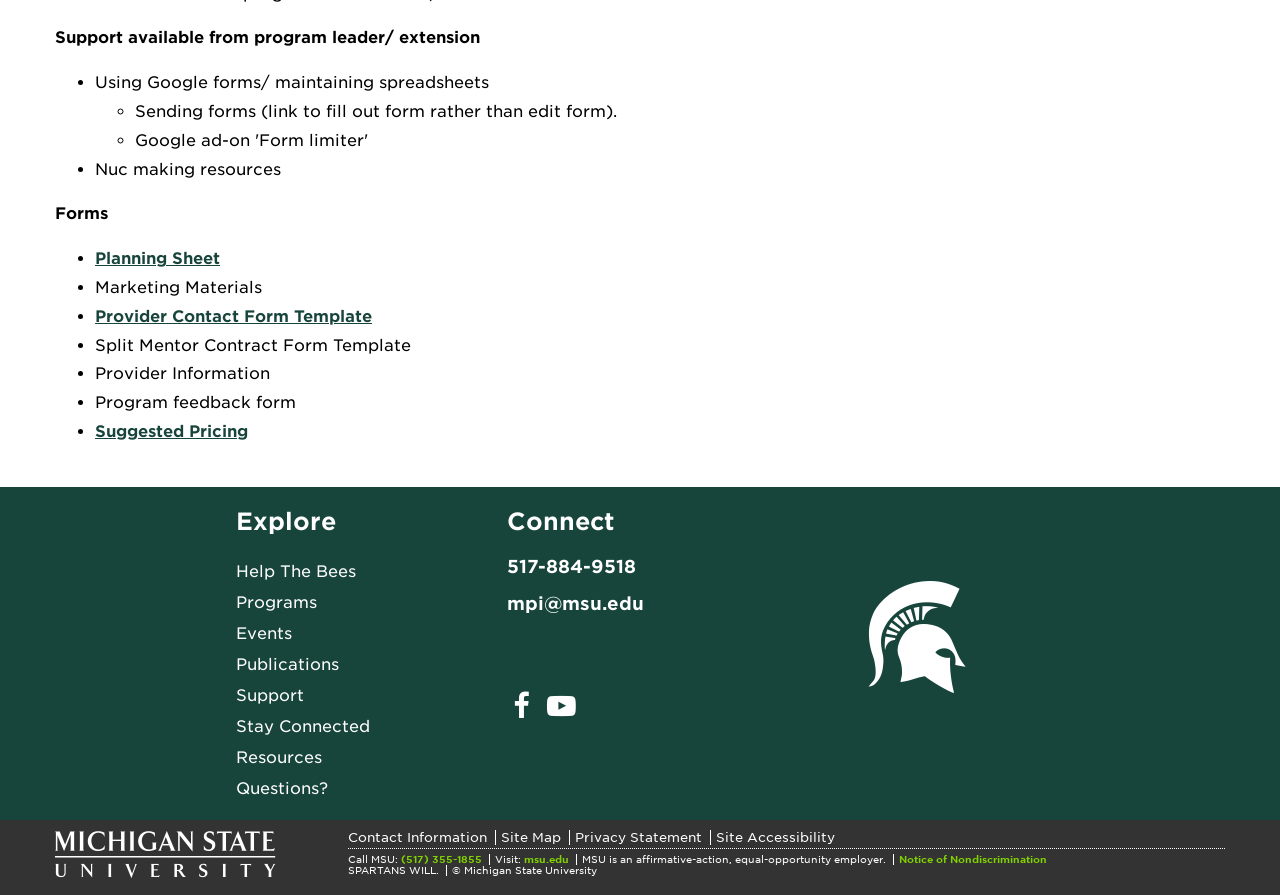Please give a succinct answer to the question in one word or phrase:
What is the support available from the program leader?

Extension